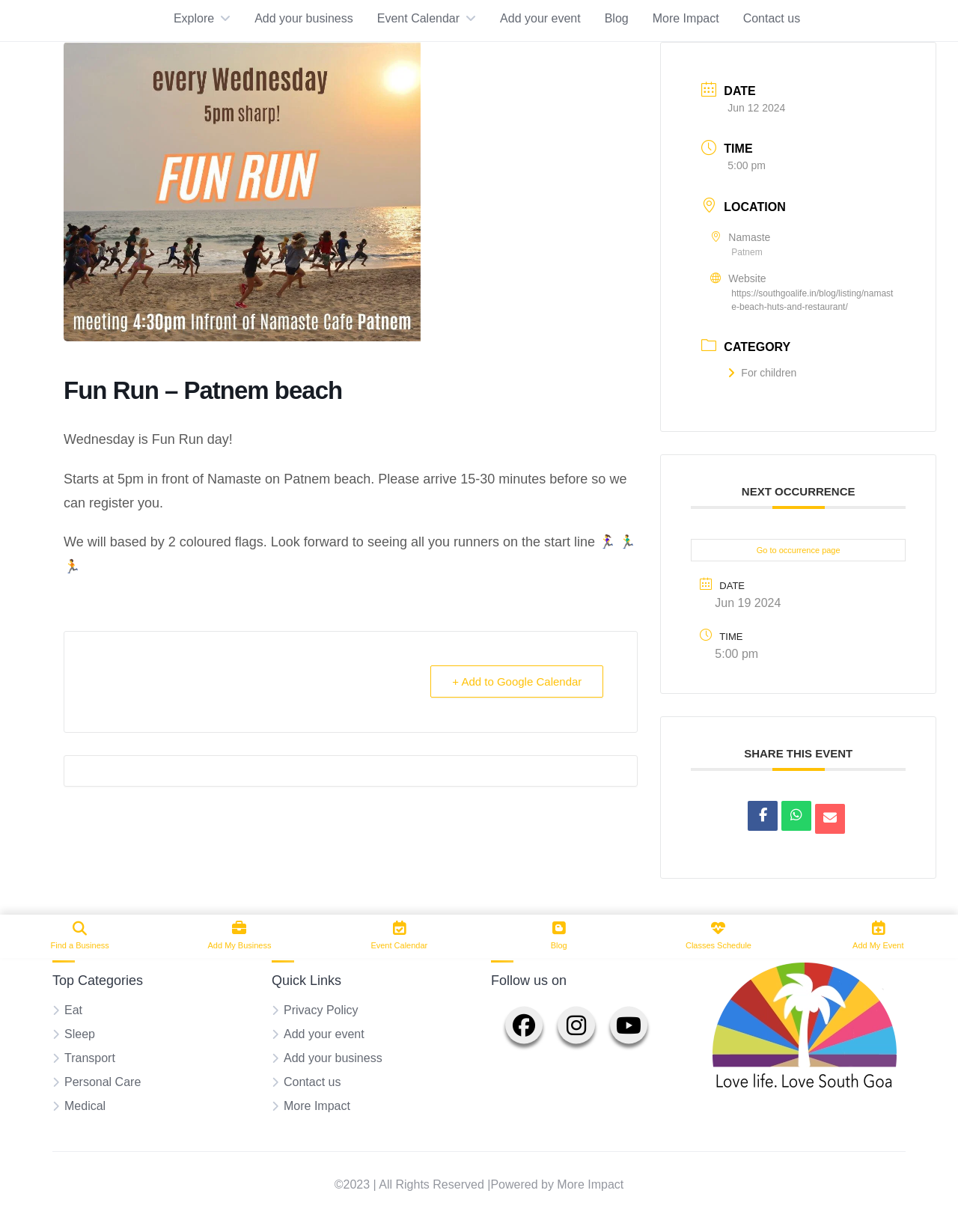Determine the bounding box coordinates of the UI element described below. Use the format (top-left x, top-left y, bottom-right x, bottom-right y) with floating point numbers between 0 and 1: https://southgoalife.in/blog/listing/namaste-beach-huts-and-restaurant/

[0.764, 0.234, 0.932, 0.253]